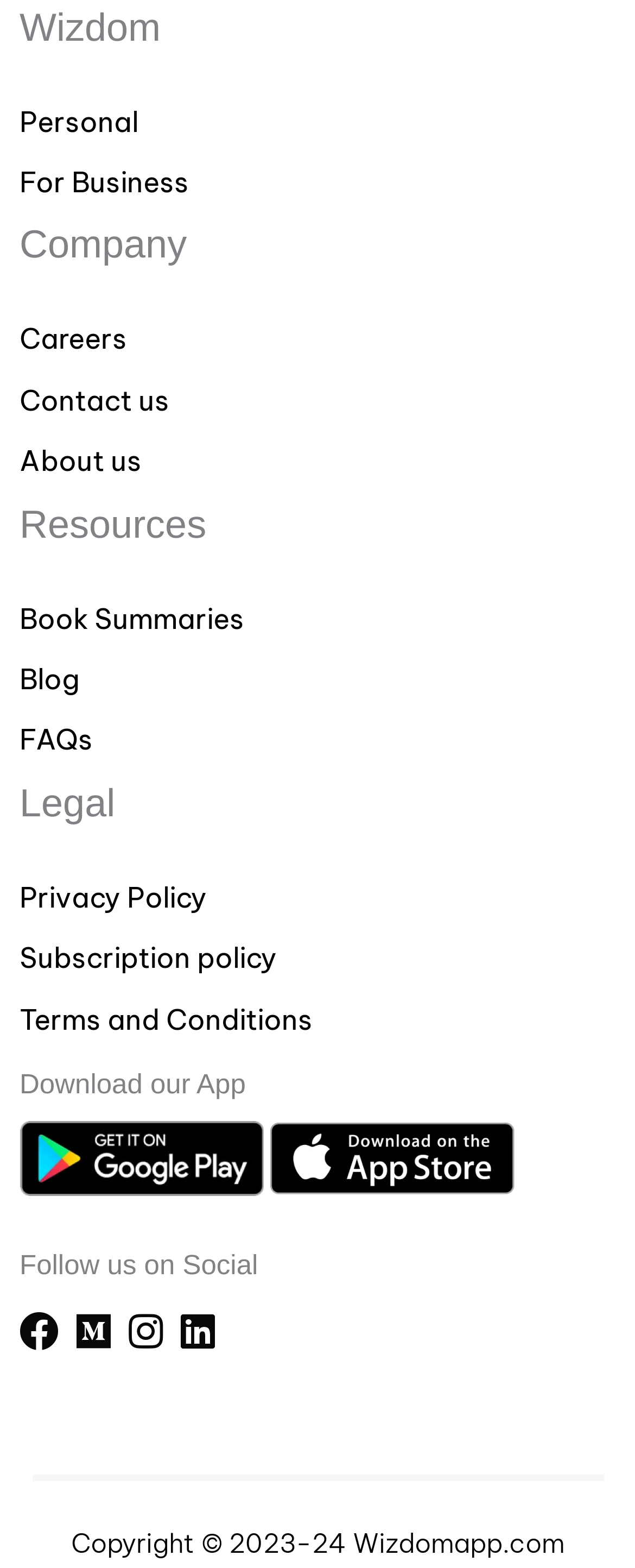Provide the bounding box coordinates of the UI element that matches the description: "Personal".

[0.031, 0.067, 0.969, 0.088]